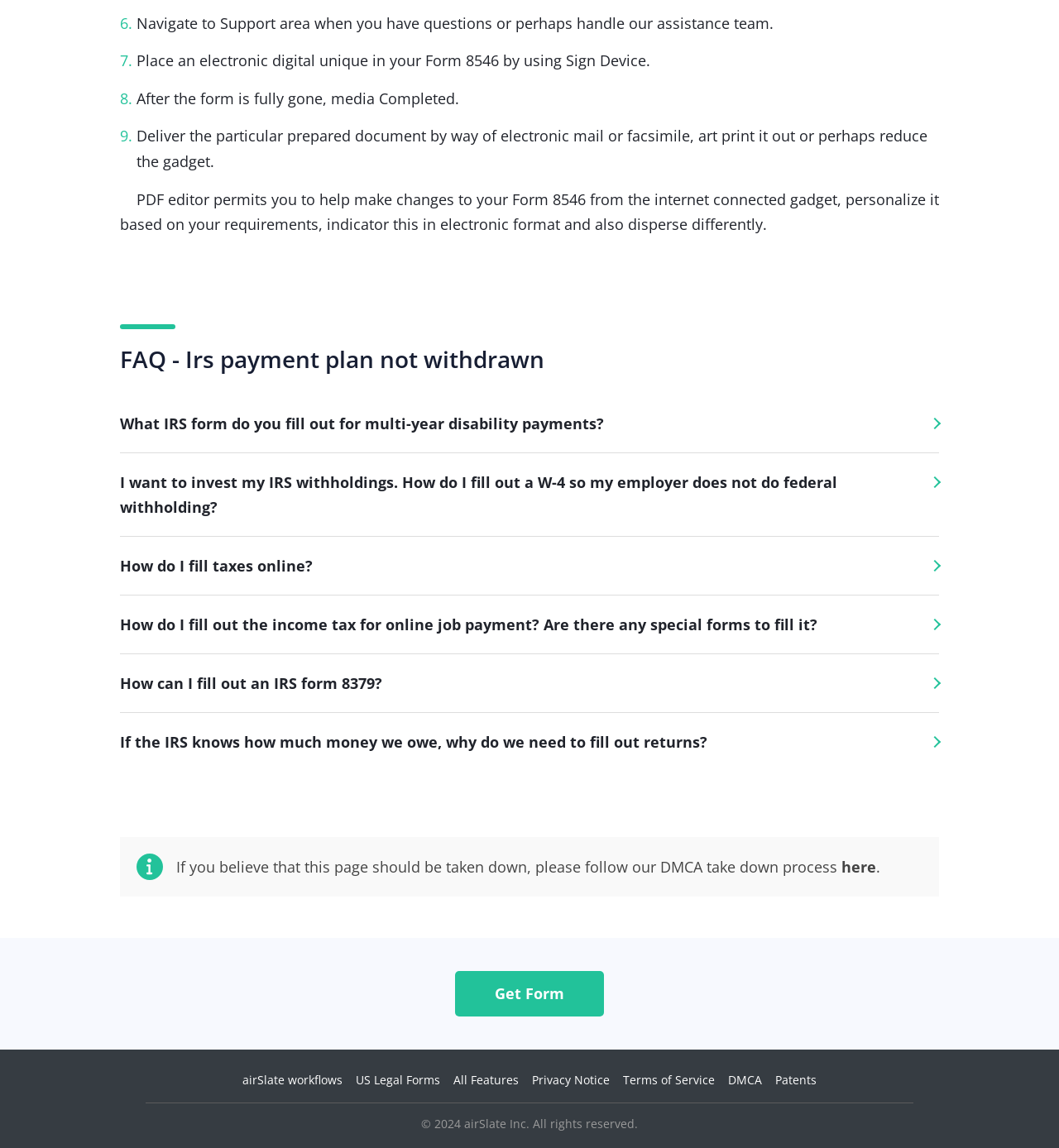Provide the bounding box coordinates of the area you need to click to execute the following instruction: "Read the DMCA take down process".

[0.795, 0.746, 0.827, 0.764]